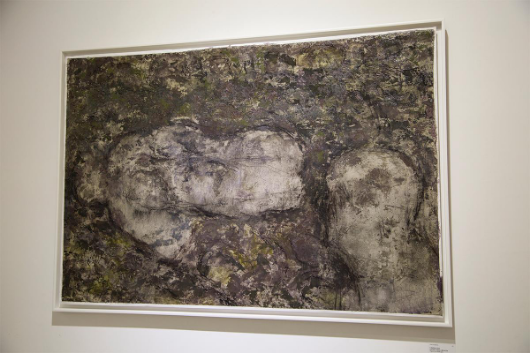Detail every significant feature and component of the image.

The image features a textured painting titled "L’Immagine Divina della Realtà," showcasing an abstract representation of two figures intertwined in a landscape. The artwork explores classical themes, specifically the motifs of a man gazing at a woman, and delves into deeper ecological concepts regarding life and death. The subdued color palette, with shades of gray and earth tones, enhances the contemplative nature of the piece, suggesting themes of decomposition and connection with nature. This extraordinary work is part of a broader exhibition by the artist Briffa, who reflects on cyclical themes in his art, drawing parallels to contemporary issues and historical narratives.